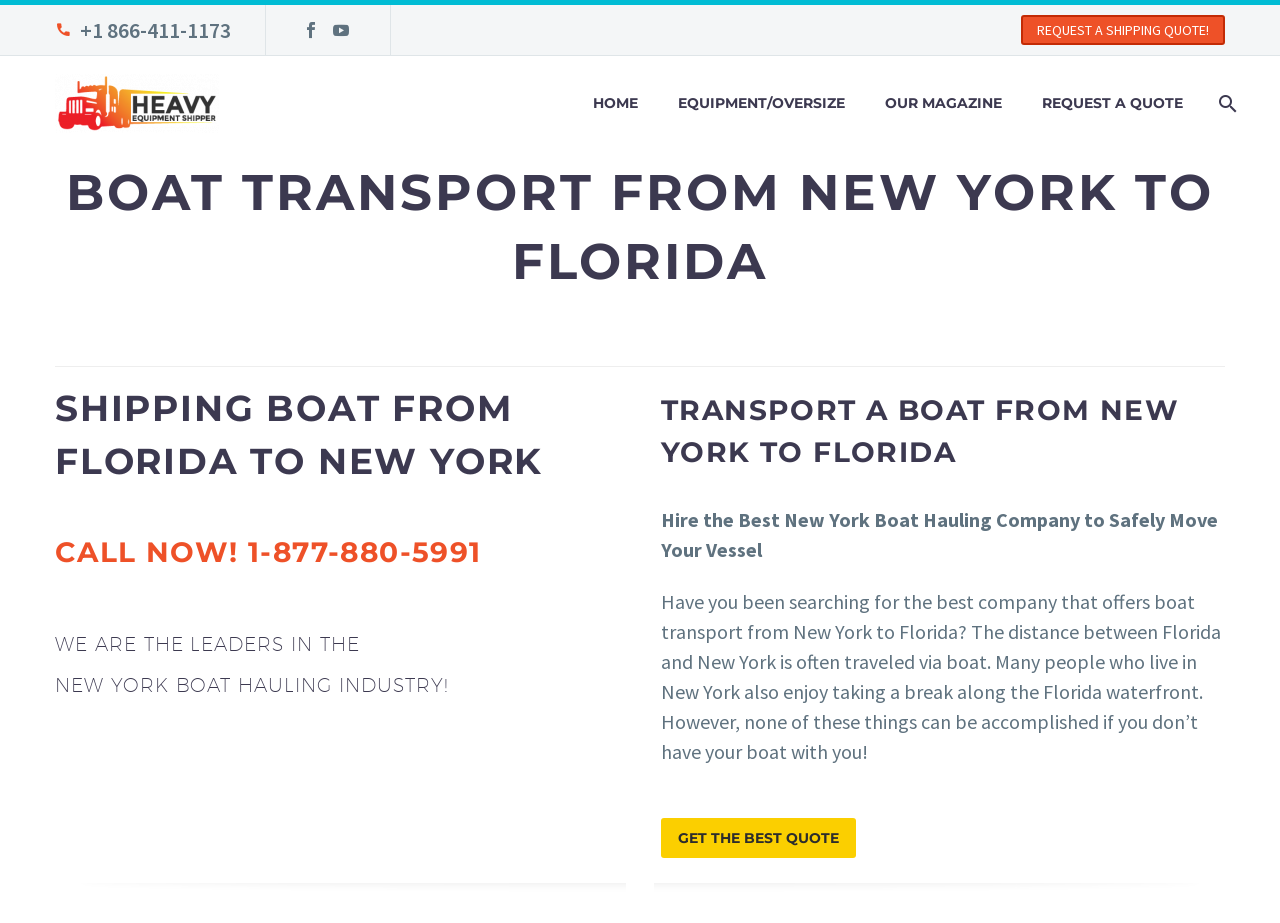Identify the bounding box coordinates of the element that should be clicked to fulfill this task: "Request a shipping quote". The coordinates should be provided as four float numbers between 0 and 1, i.e., [left, top, right, bottom].

[0.798, 0.016, 0.957, 0.049]